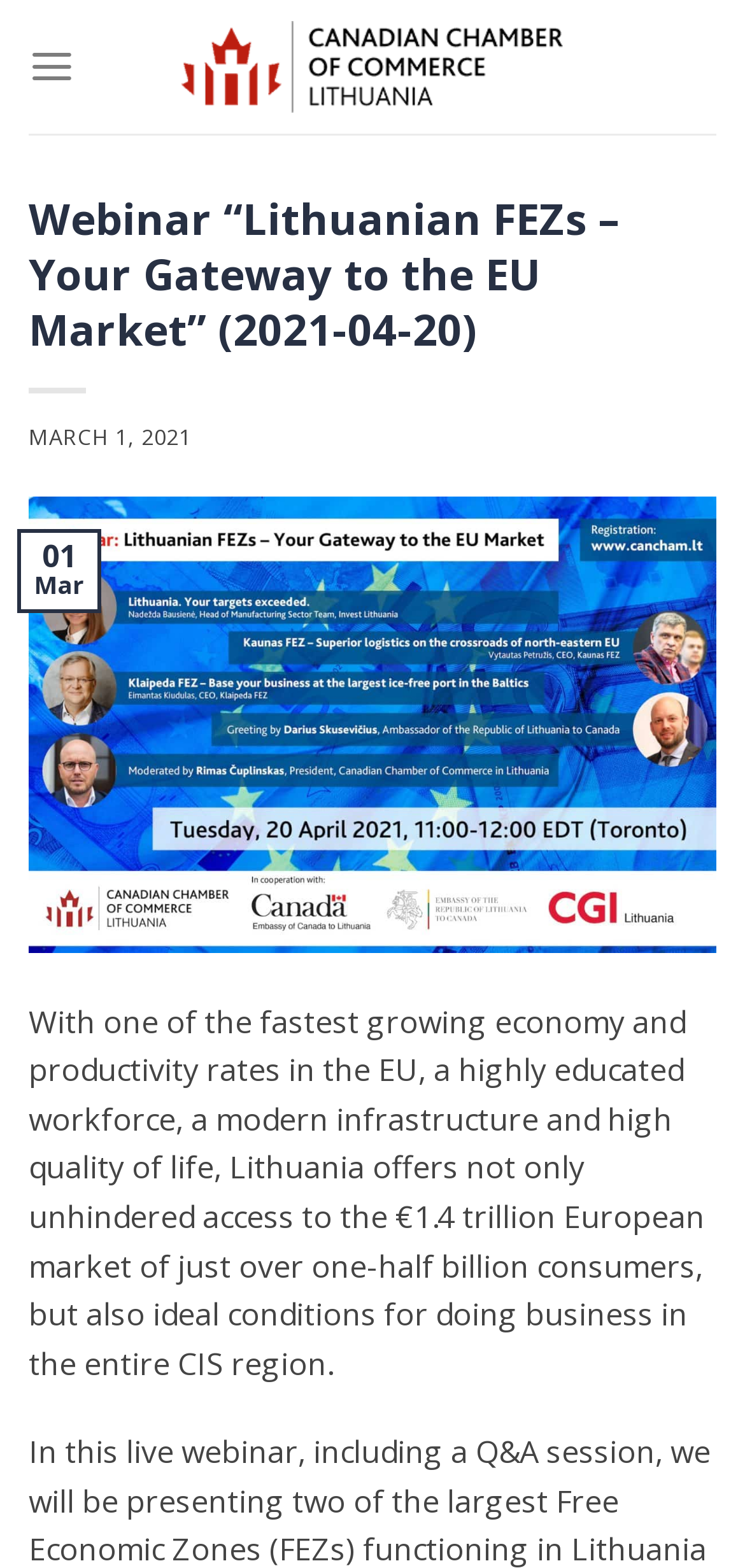Analyze the image and answer the question with as much detail as possible: 
What is the region mentioned as ideal for doing business?

The answer can be found by looking at the text on the webpage, which says 'Lithuania offers not only unhindered access to the €1.4 trillion European market... but also ideal conditions for doing business in the entire CIS region.'. This is the region mentioned as ideal for doing business.